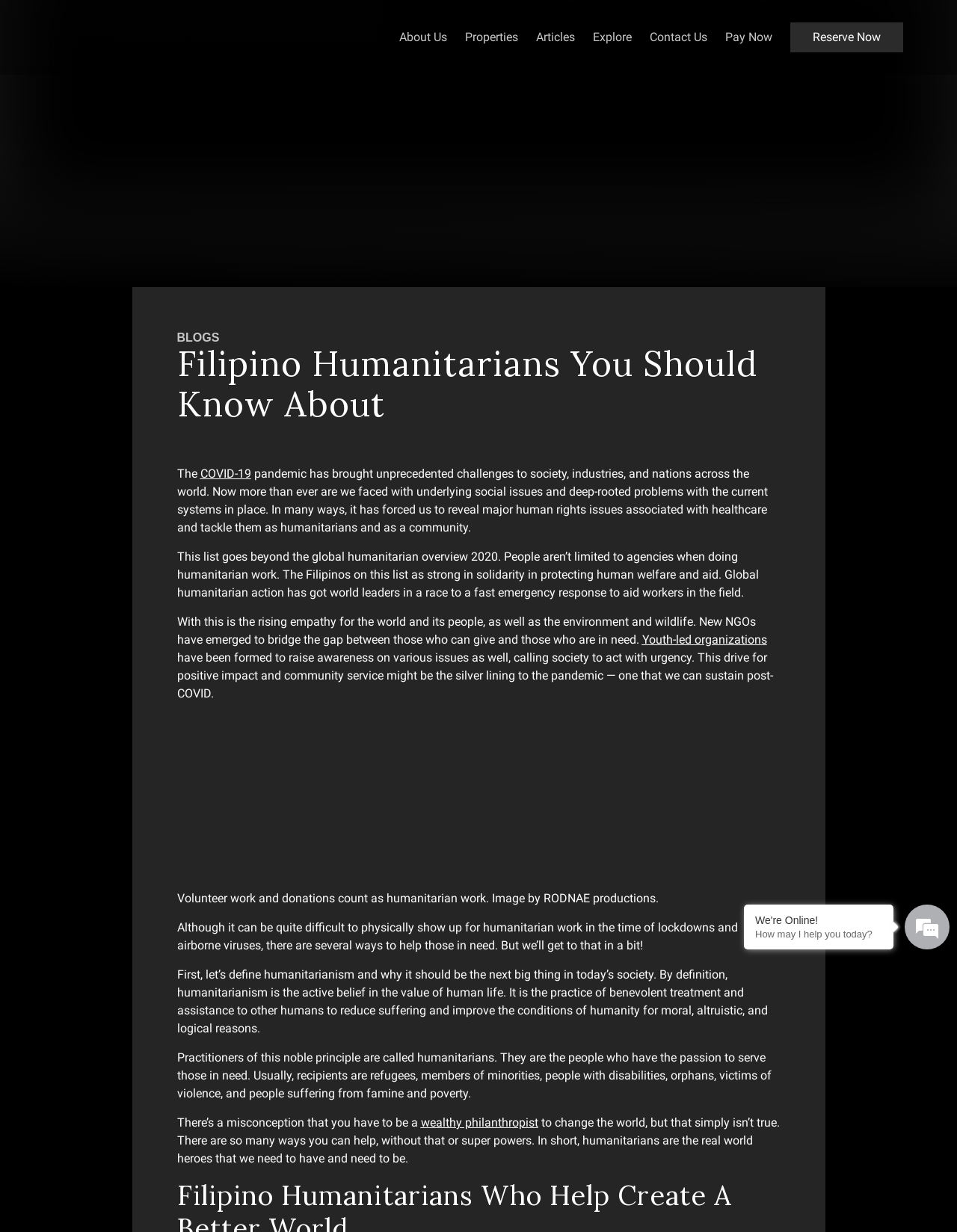Please locate the clickable area by providing the bounding box coordinates to follow this instruction: "Click the 'About Us' link".

[0.417, 0.025, 0.467, 0.035]